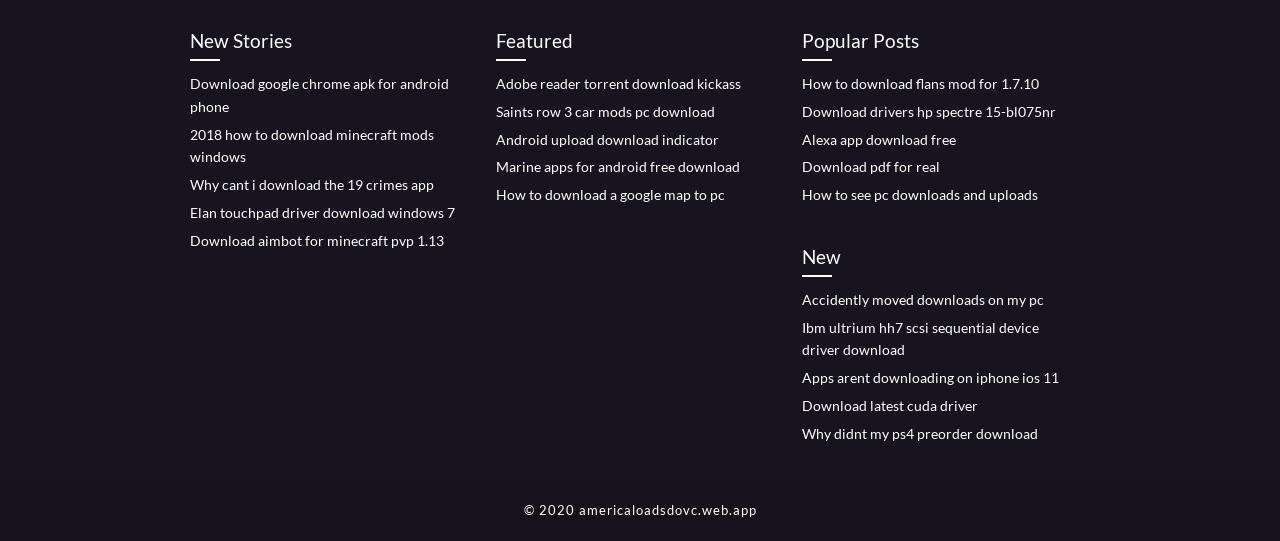What is the topic of the link 'Why cant i download the 19 crimes app'?
Answer with a single word or phrase by referring to the visual content.

App download issue